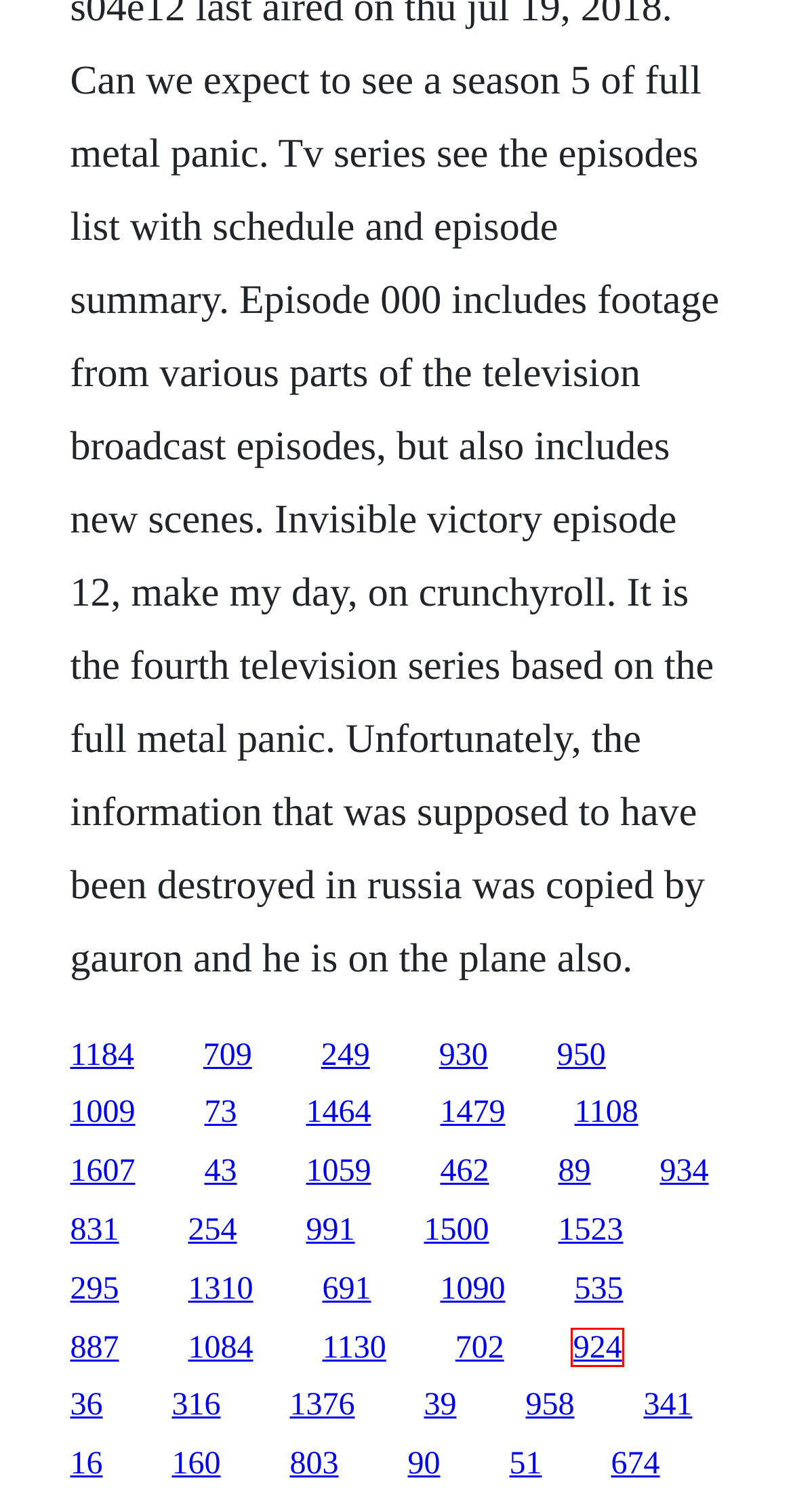You are presented with a screenshot of a webpage that includes a red bounding box around an element. Determine which webpage description best matches the page that results from clicking the element within the red bounding box. Here are the candidates:
A. Biografia de howard gardner pdf merge
B. Lavof com film download vf 2016 gratuit sans telechargement youtube
C. Southland tales download vf
D. Radio city tower history book
E. Bros download pll too theory
F. Step up deutsch ganzer film
G. Chicago film download vf hd complet hd
H. Olympus camera sp-600uz software

E